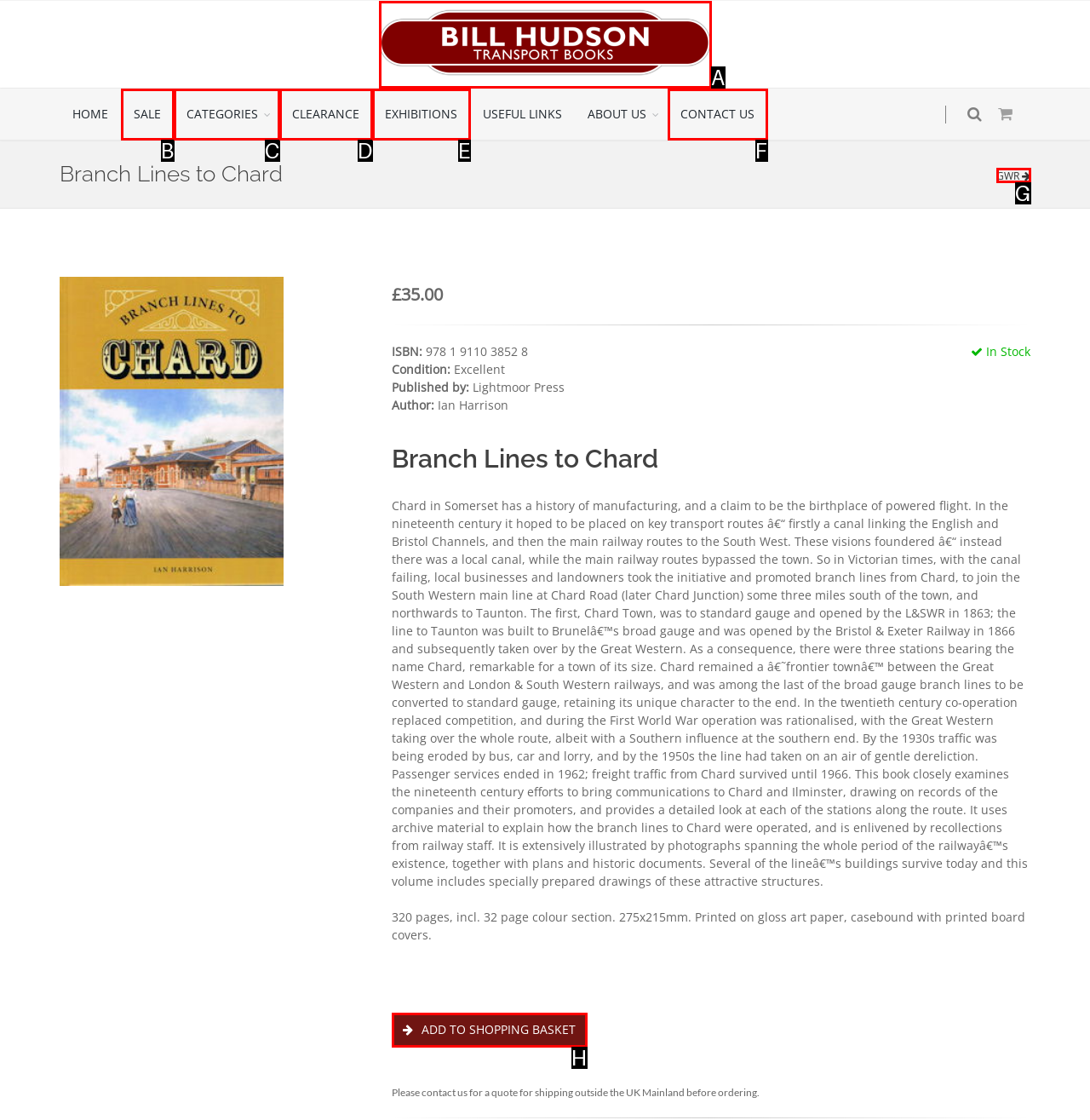Identify the HTML element that matches the description: CONTACT US
Respond with the letter of the correct option.

F